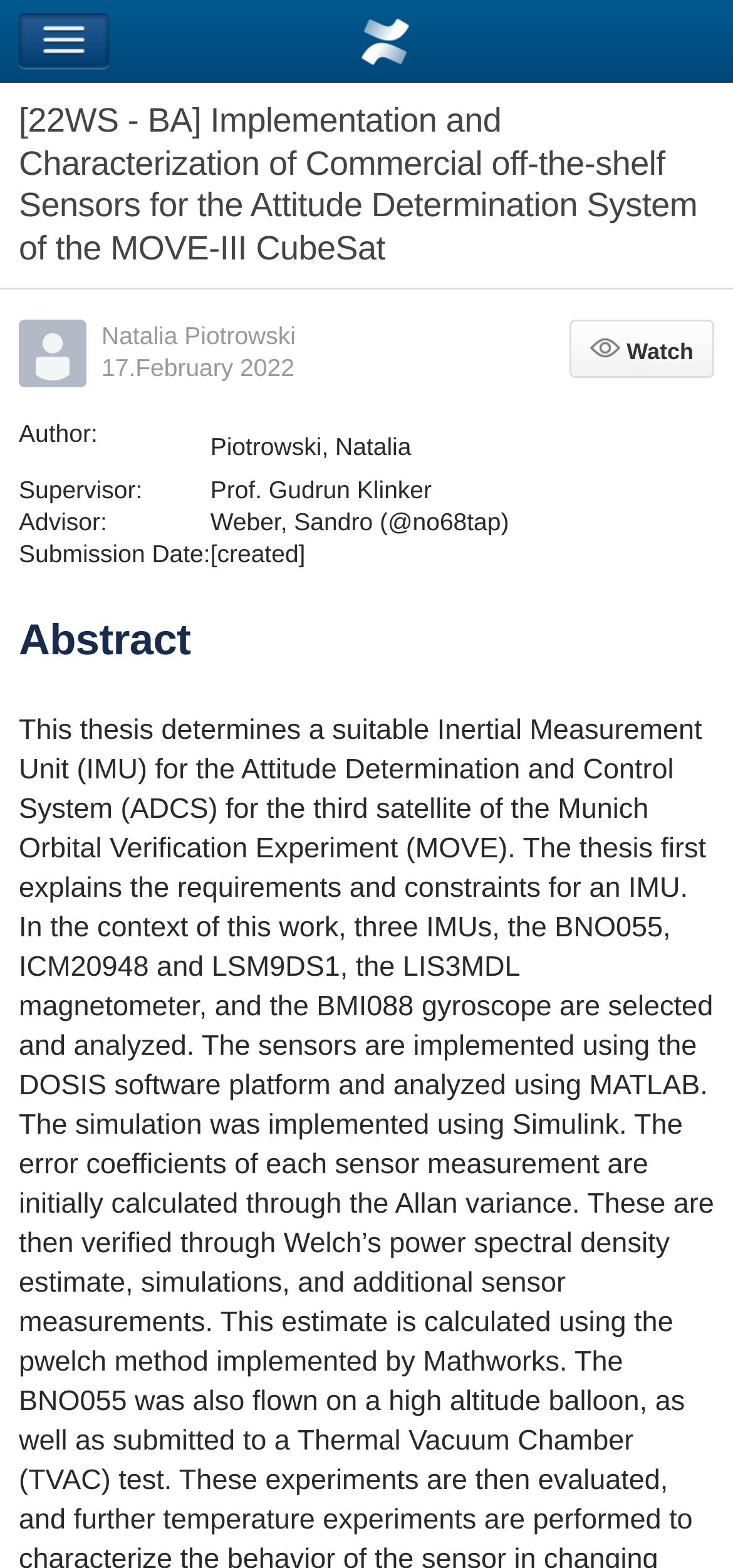With reference to the image, please provide a detailed answer to the following question: Who is the author of the article?

I found the author's name by looking at the link 'Natalia Piotrowski' which is located next to the 'Authors avatar' image.